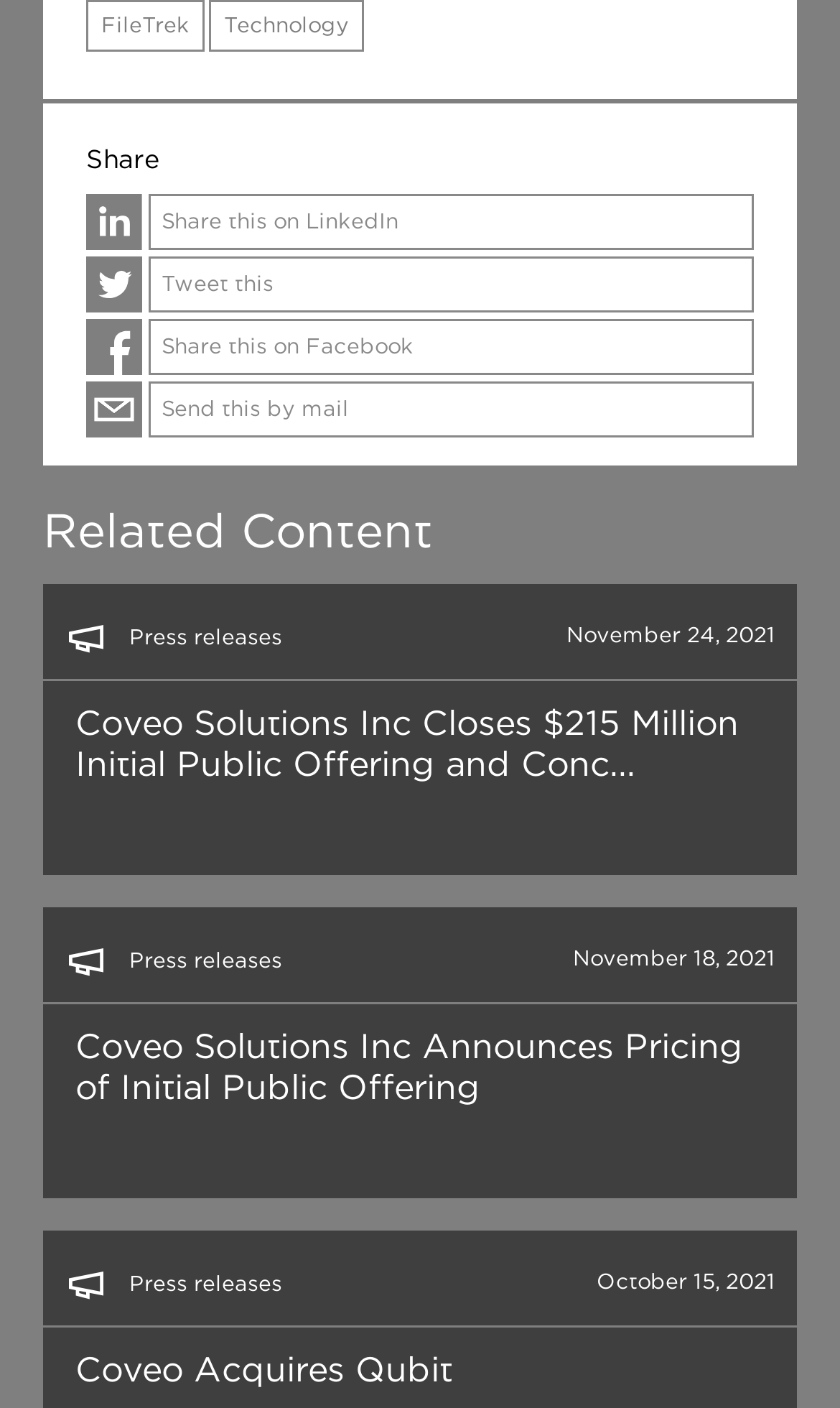Determine the bounding box coordinates for the area that needs to be clicked to fulfill this task: "Share this on LinkedIn". The coordinates must be given as four float numbers between 0 and 1, i.e., [left, top, right, bottom].

[0.103, 0.138, 0.897, 0.178]